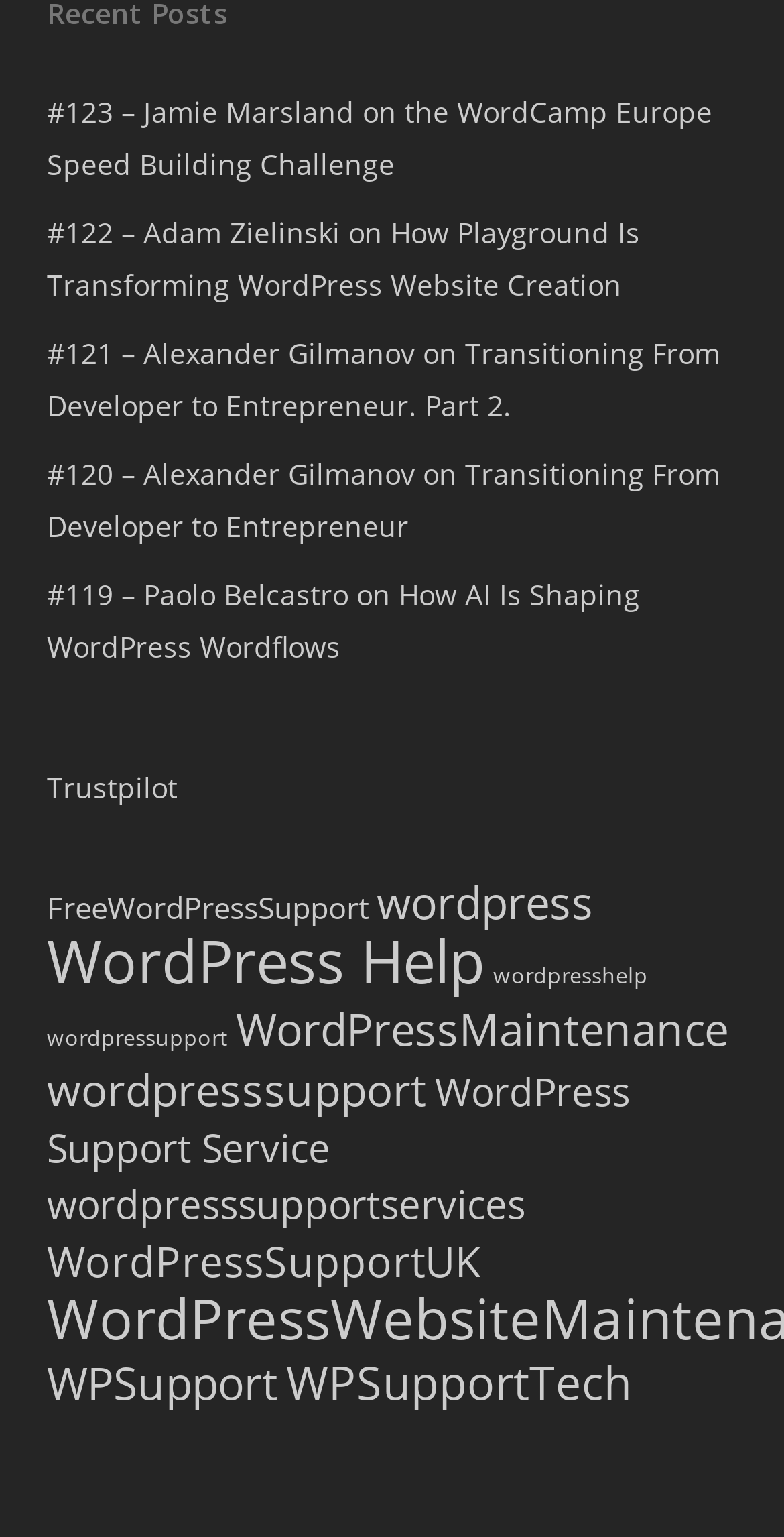Find and indicate the bounding box coordinates of the region you should select to follow the given instruction: "Check WordPress Help".

[0.06, 0.599, 0.619, 0.652]